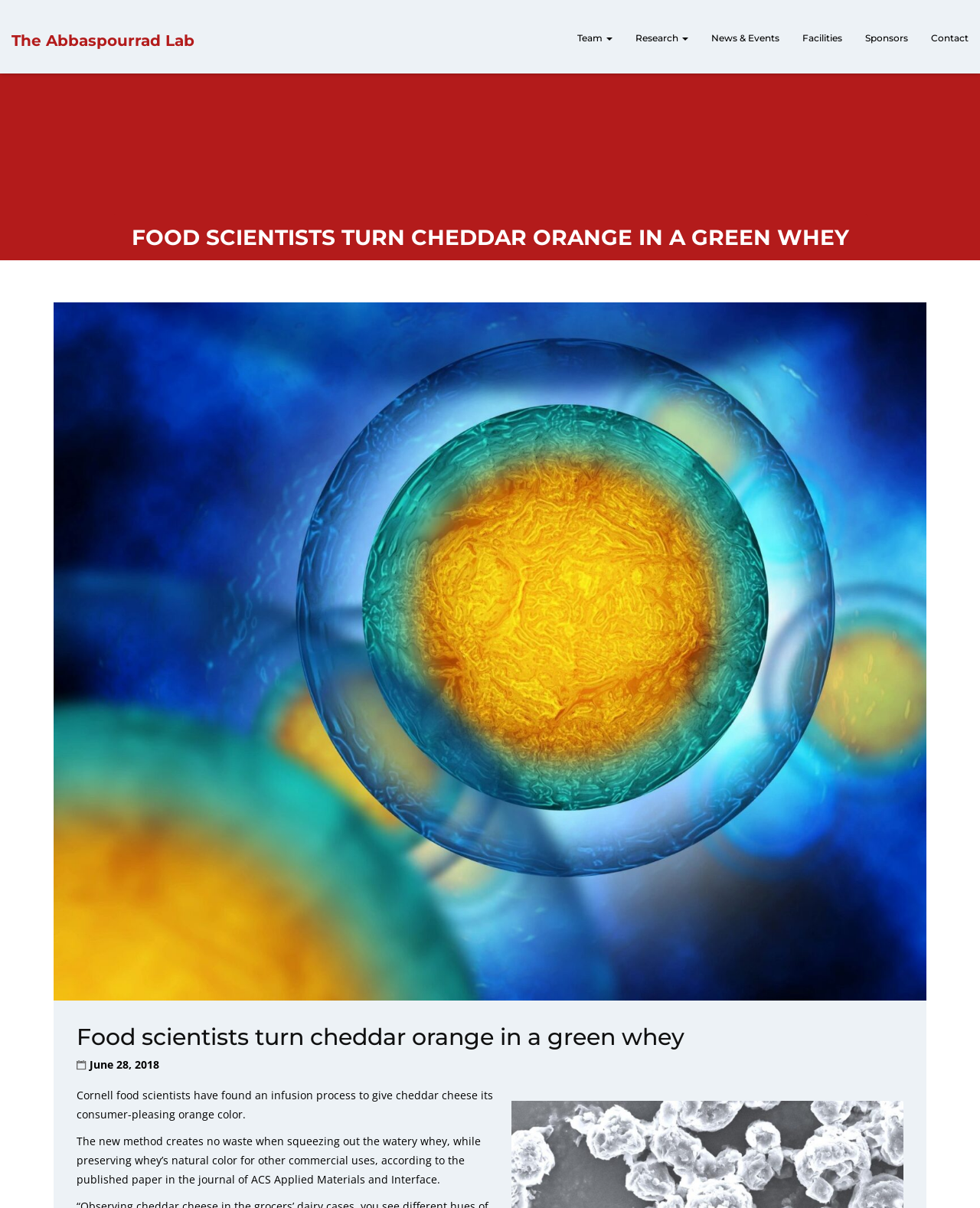Based on the image, give a detailed response to the question: What is the current page about?

The webpage is about food scientists who have found a way to turn cheddar cheese orange in a green whey, and it discusses the process and its benefits.